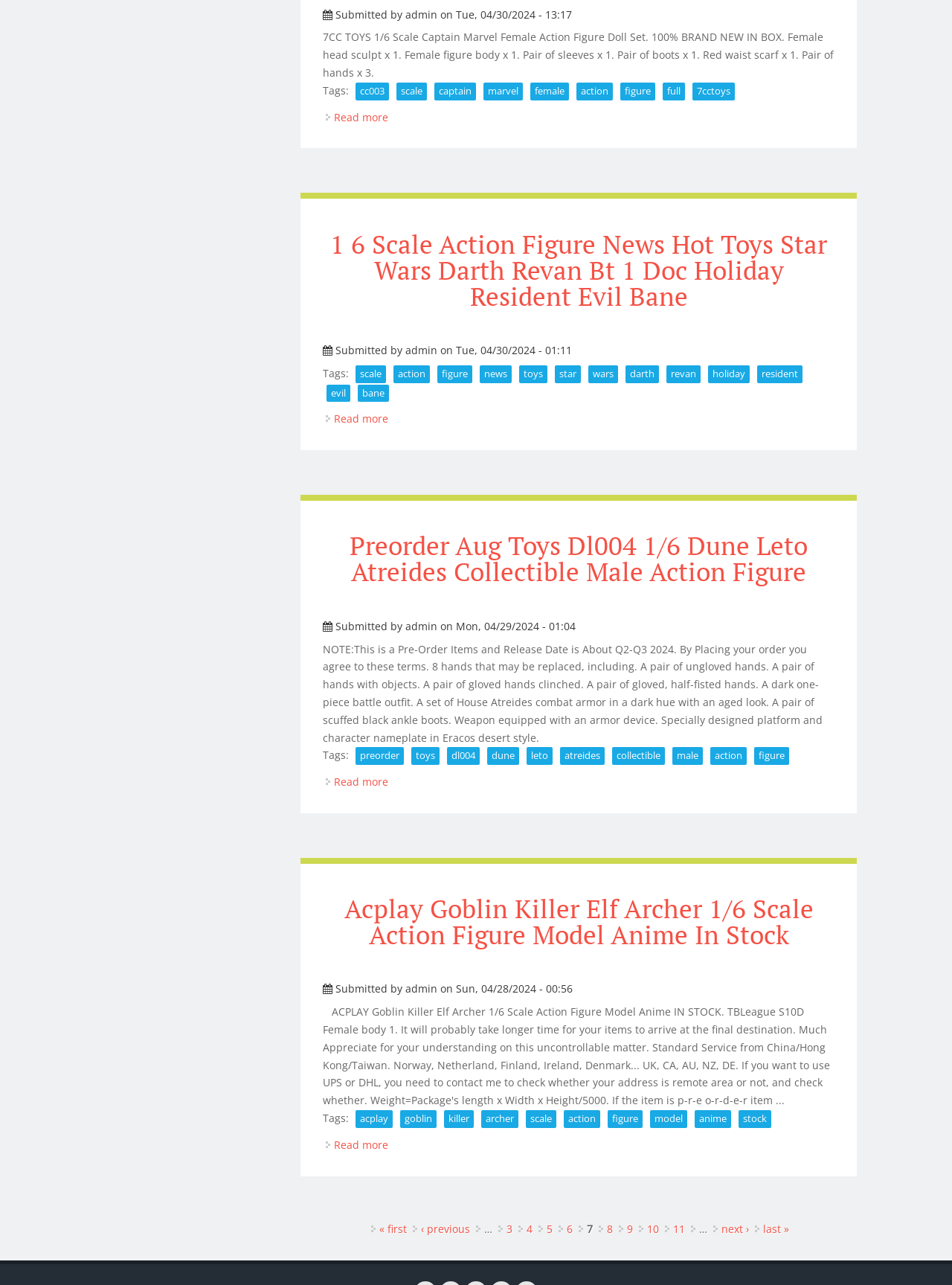Who submitted the article about 7CC TOYS 1/6 Scale Captain Marvel Female Action Figure Doll Set?
Please give a detailed and elaborate explanation in response to the question.

The answer can be found in the first article section, where it says 'Submitted by admin'.